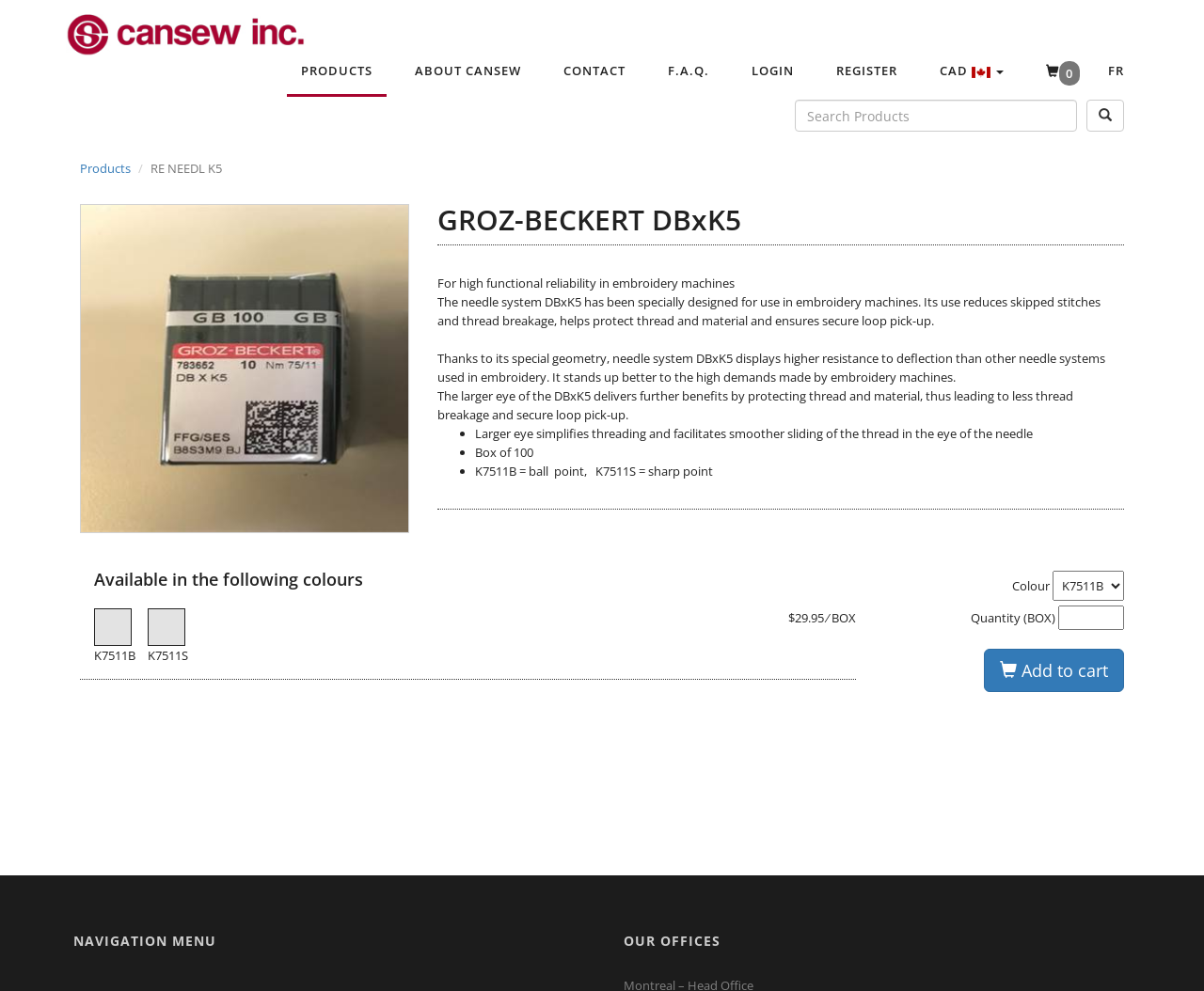What is the minimum quantity of DBxK5 needle systems that can be ordered?
Please provide an in-depth and detailed response to the question.

The minimum quantity of DBxK5 needle systems that can be ordered can be determined by looking at the spinbutton element with a minimum value of 0, indicating that the minimum quantity is 1 box.